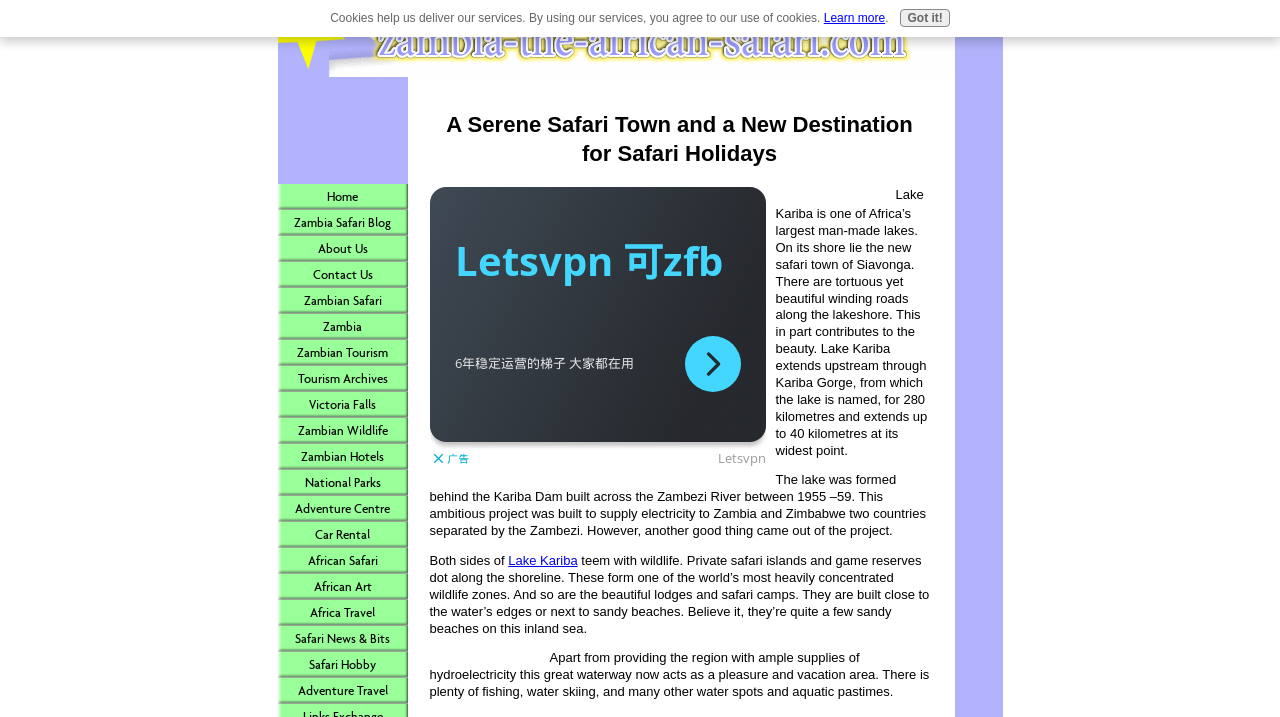Please determine the bounding box coordinates of the element to click on in order to accomplish the following task: "Learn about 'African Art'". Ensure the coordinates are four float numbers ranging from 0 to 1, i.e., [left, top, right, bottom].

[0.217, 0.8, 0.318, 0.837]